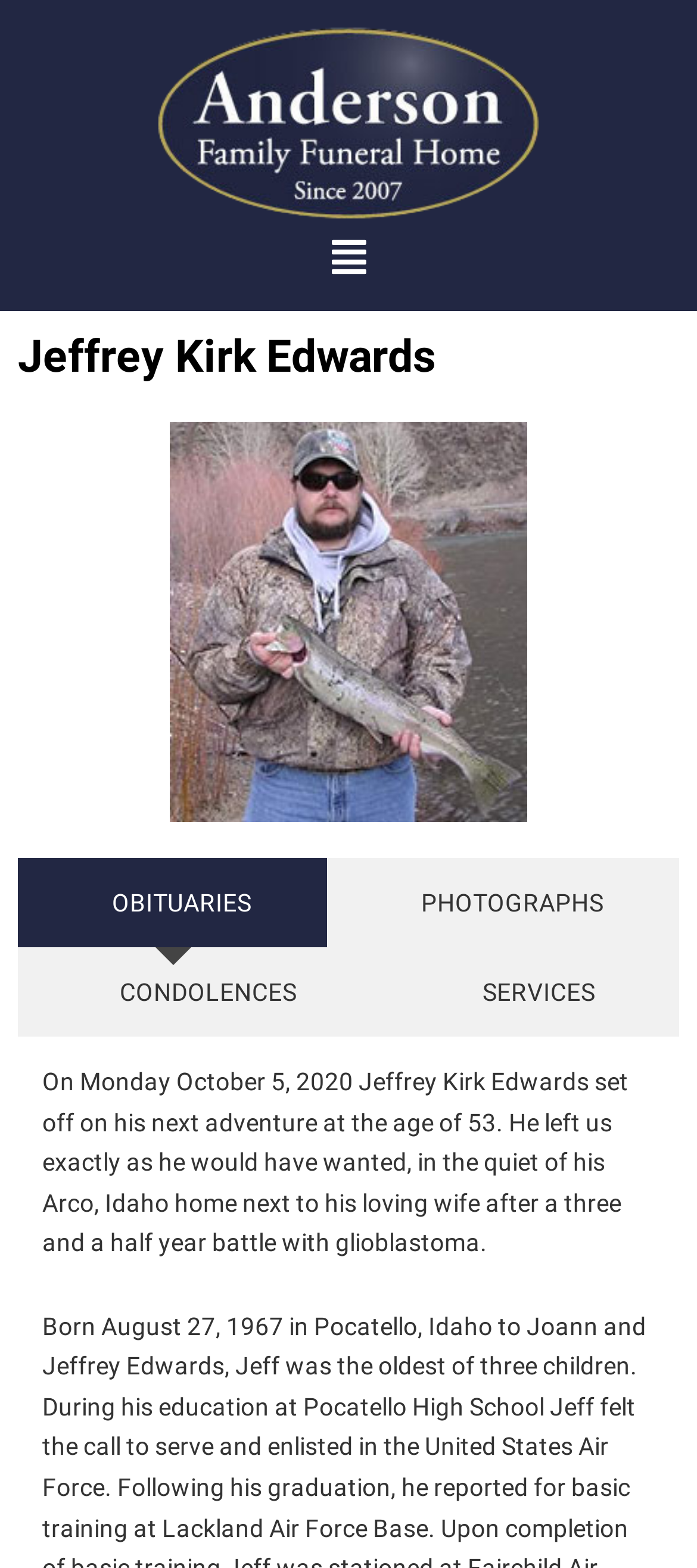Please find the bounding box coordinates (top-left x, top-left y, bottom-right x, bottom-right y) in the screenshot for the UI element described as follows: Menu

[0.456, 0.143, 0.544, 0.187]